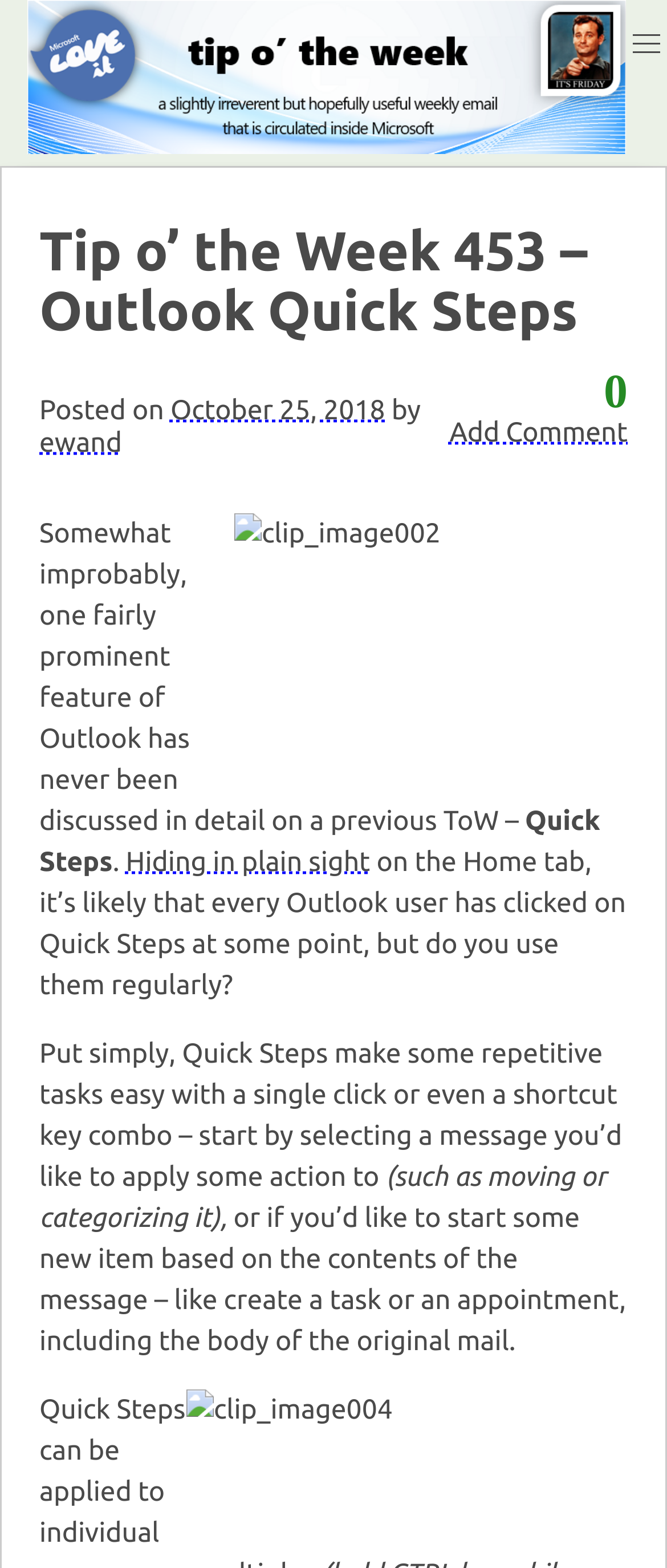What is the purpose of Quick Steps in Outlook?
Please provide a comprehensive answer based on the information in the image.

I found the purpose of Quick Steps by reading the text that describes it as making some repetitive tasks easy with a single click or even a shortcut key combo.